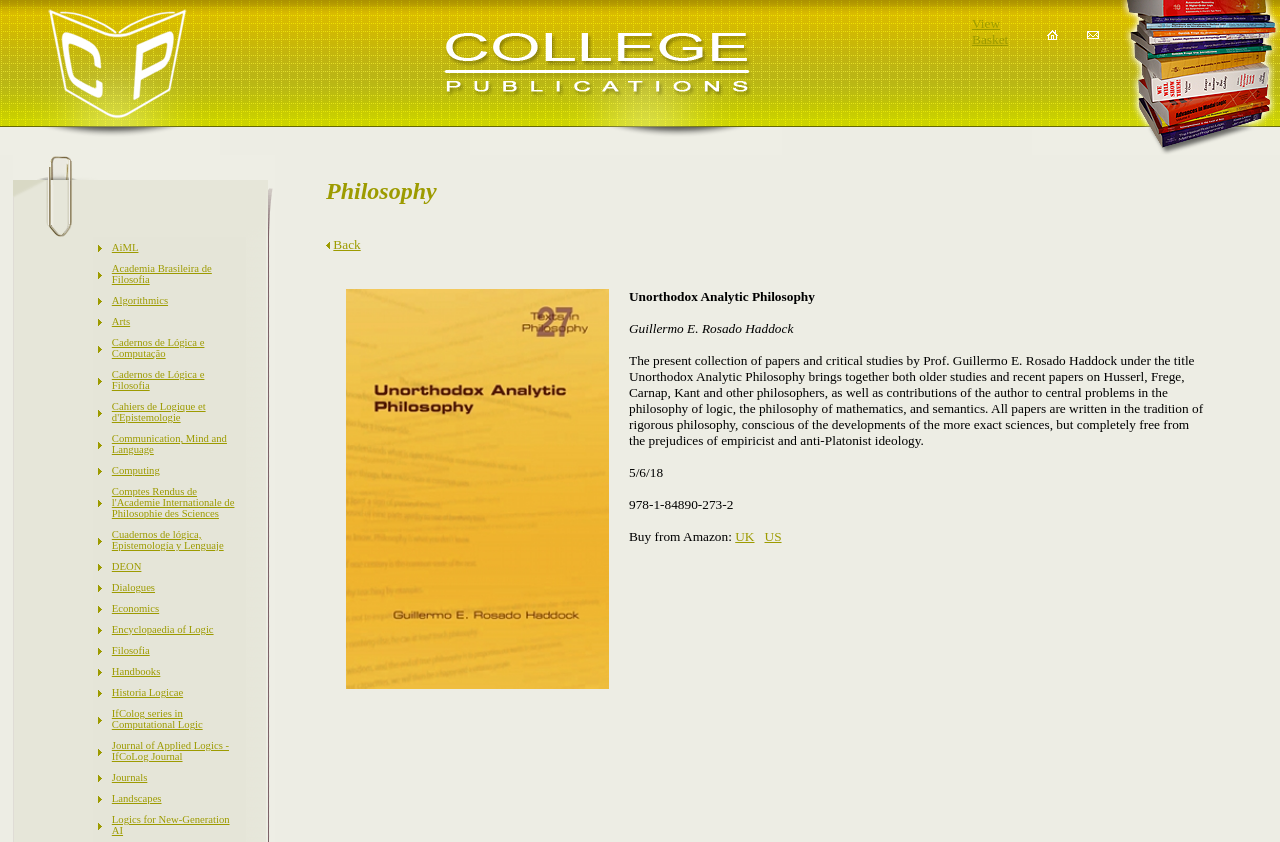Reply to the question with a brief word or phrase: How many links are in the top navigation bar?

3